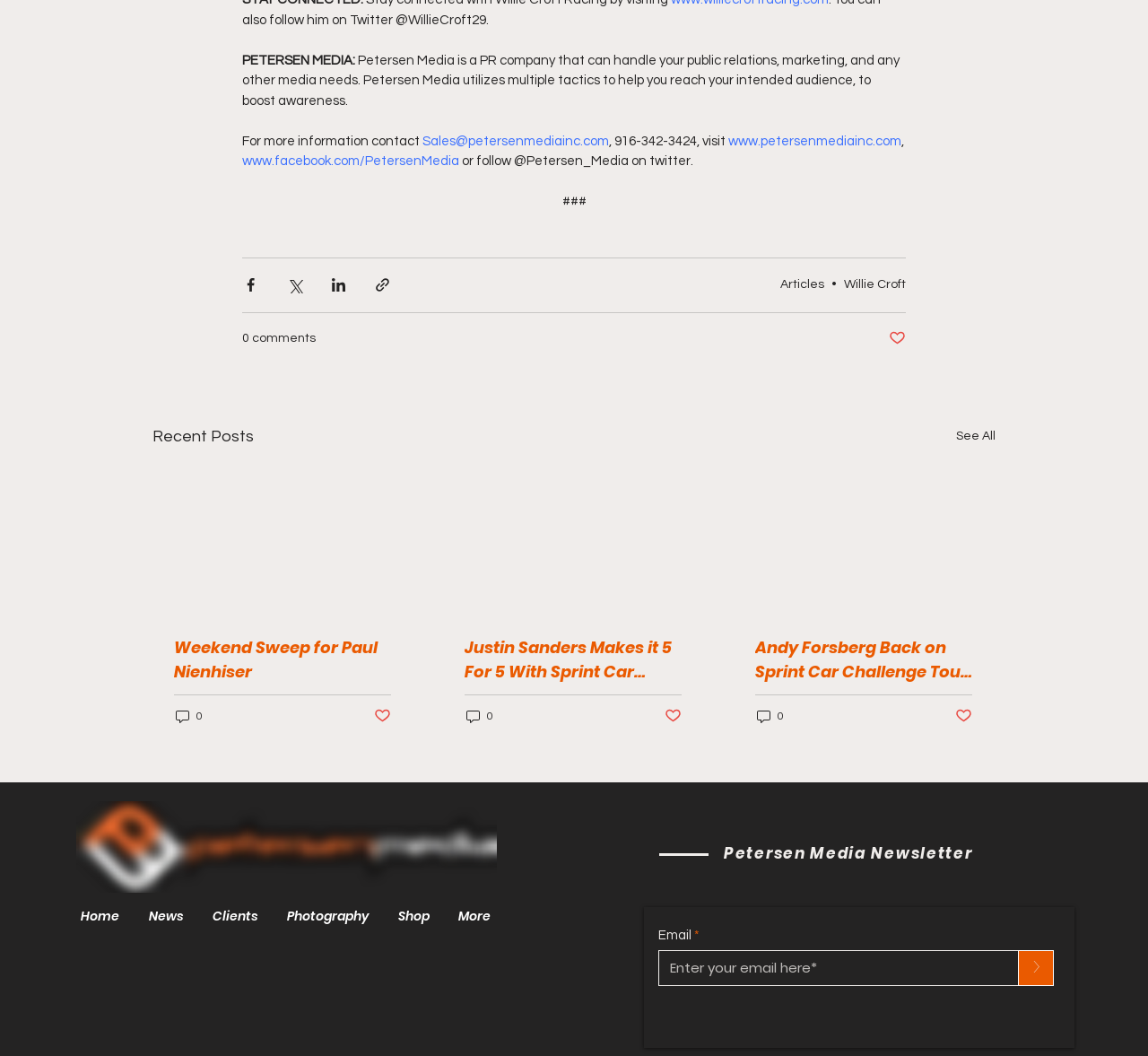What is the name of the PR company?
Based on the image, give a concise answer in the form of a single word or short phrase.

Petersen Media